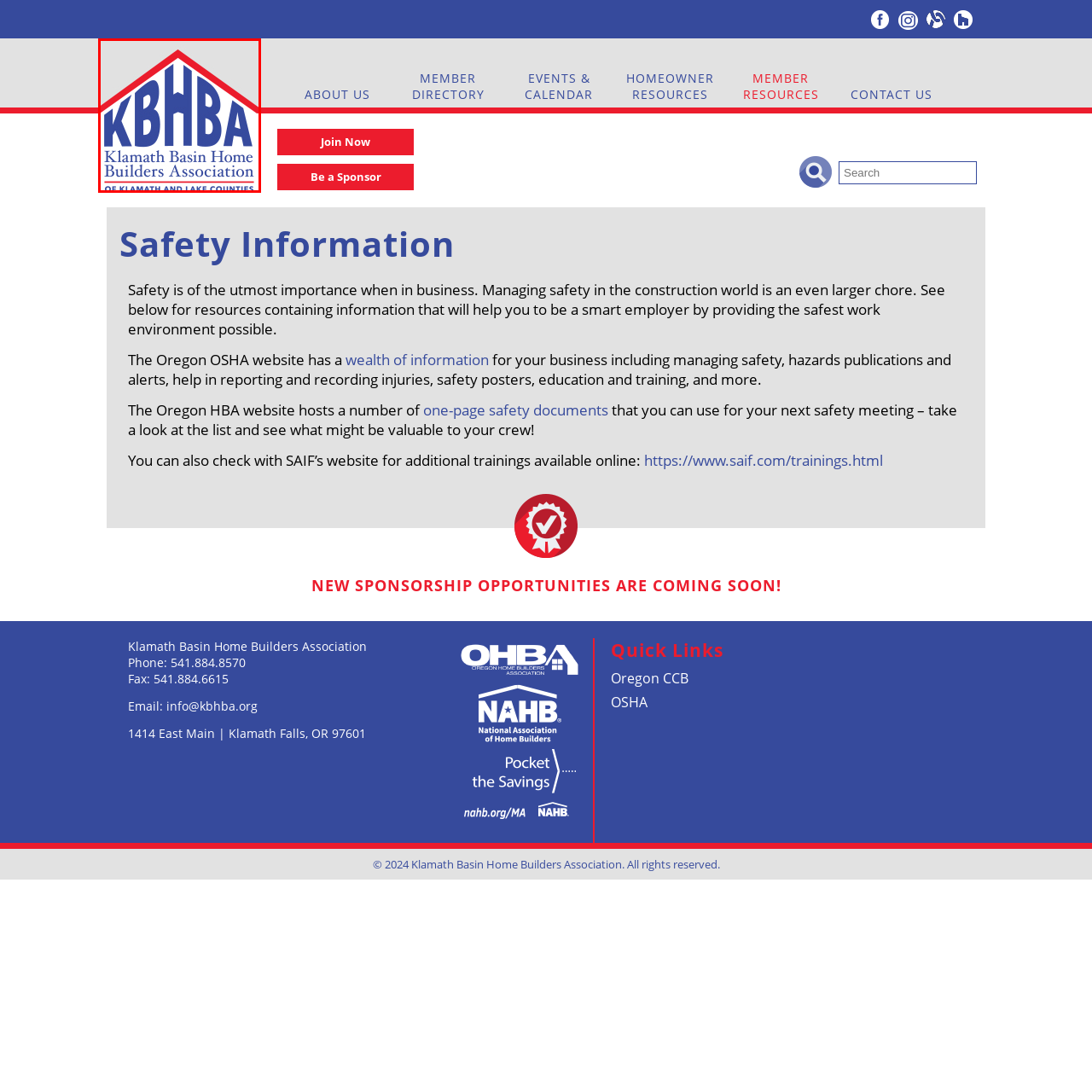What counties are mentioned in the logo?
Refer to the image enclosed in the red bounding box and answer the question thoroughly.

The full name 'Klamath Basin Home Builders Association' is followed by 'of Klamath and Lake Counties' in a more understated style, indicating the association's geographic scope and commitment to the local community.